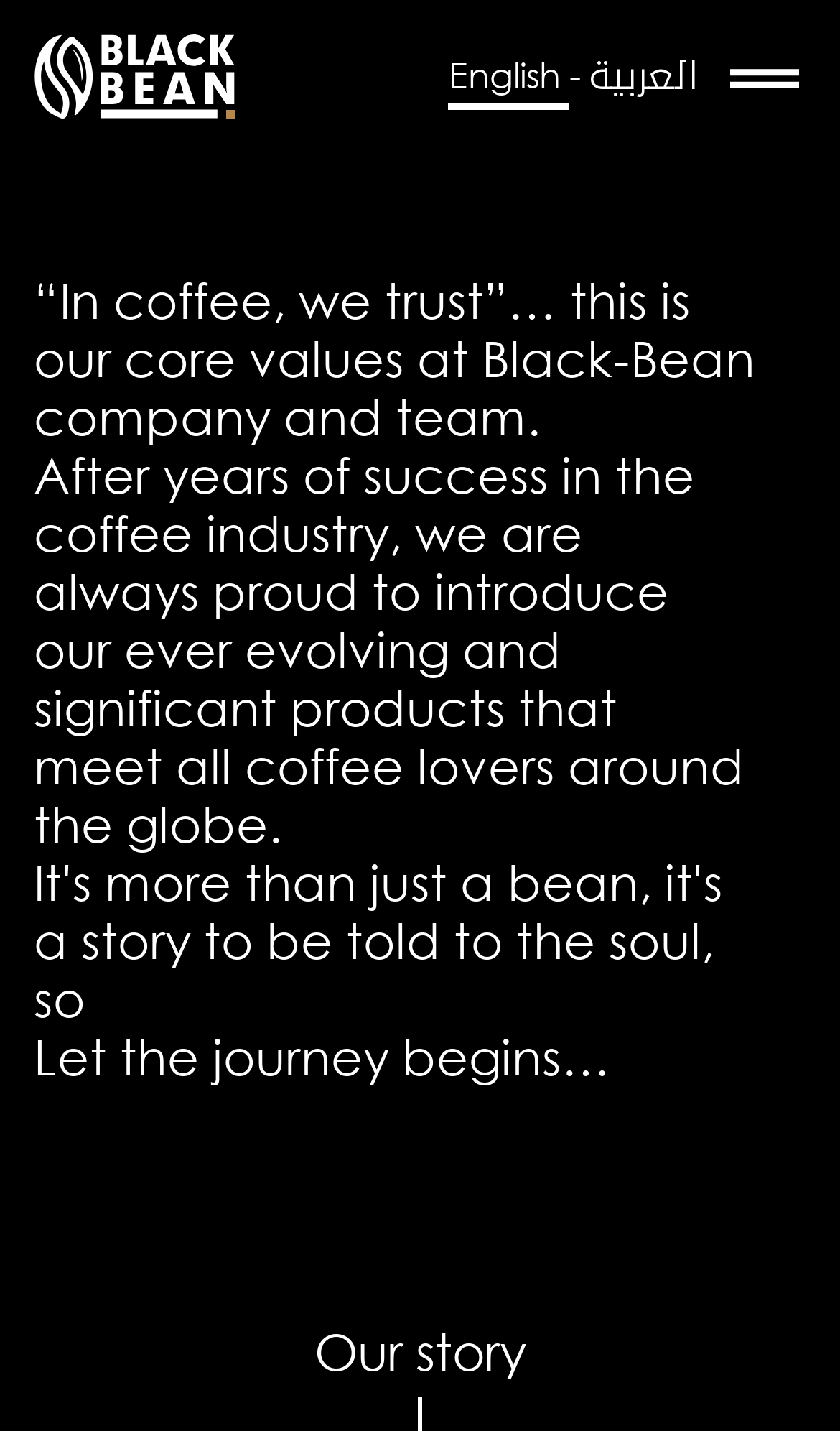What is the purpose of the links at the top right corner?
Using the details from the image, give an elaborate explanation to answer the question.

The links at the top right corner, 'English' and 'العربية', are likely used for language selection, allowing users to switch between different languages on the website.